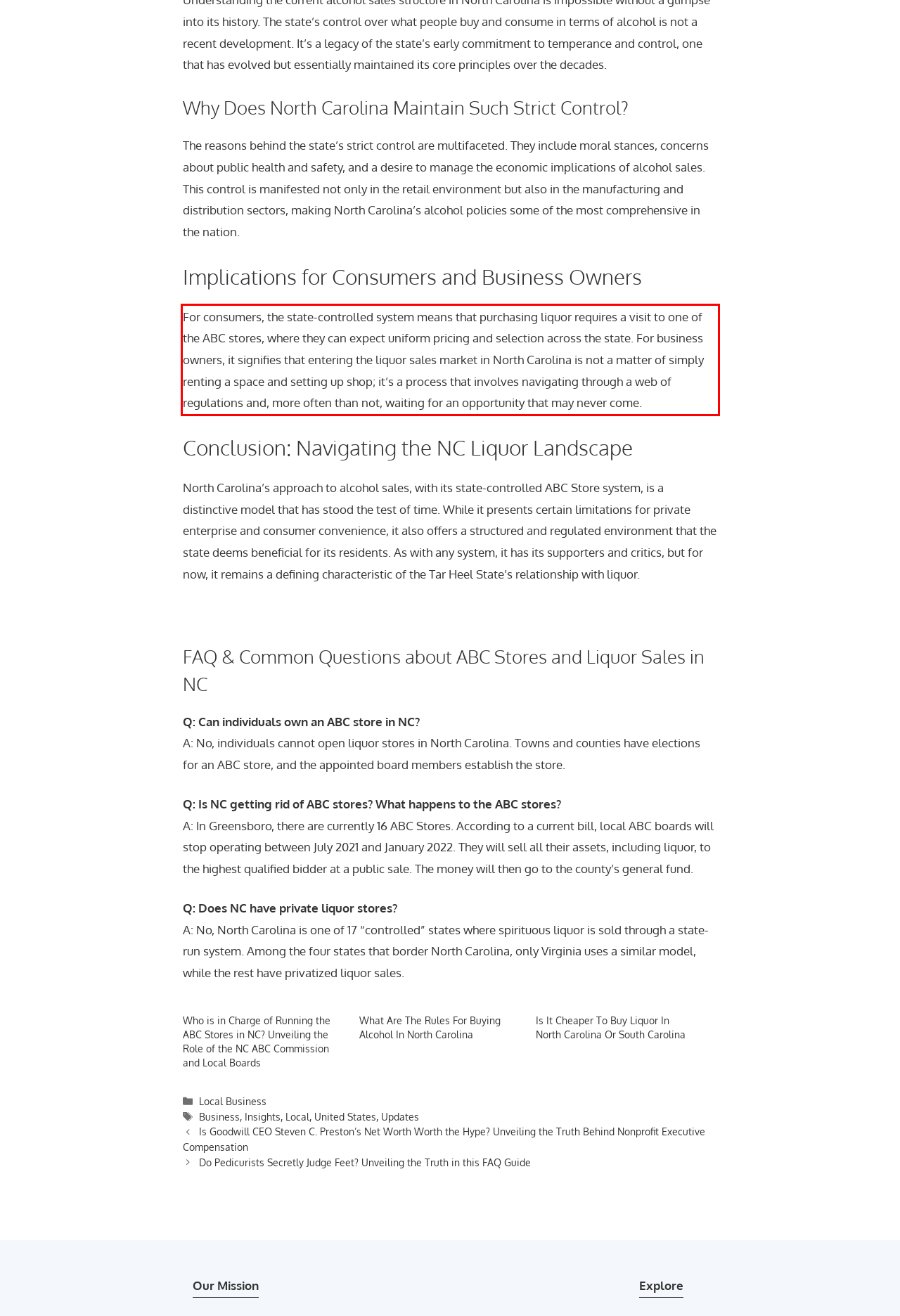Using the provided webpage screenshot, recognize the text content in the area marked by the red bounding box.

For consumers, the state-controlled system means that purchasing liquor requires a visit to one of the ABC stores, where they can expect uniform pricing and selection across the state. For business owners, it signifies that entering the liquor sales market in North Carolina is not a matter of simply renting a space and setting up shop; it’s a process that involves navigating through a web of regulations and, more often than not, waiting for an opportunity that may never come.